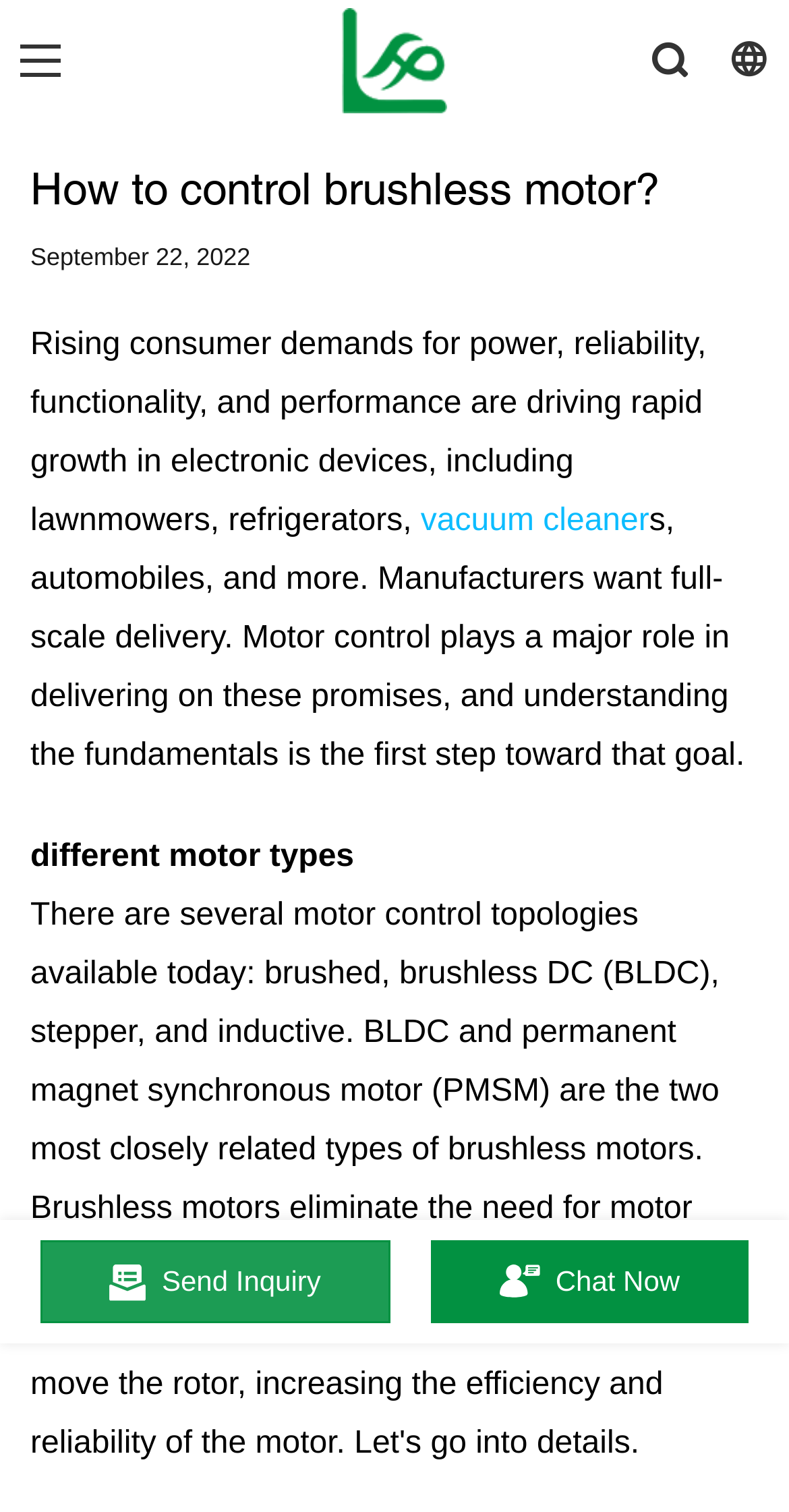Offer a meticulous caption that includes all visible features of the webpage.

The webpage is about controlling brushless motors, specifically discussing their importance in modern electronic devices. At the top, there is a link to "SHOUXIN motor" accompanied by an image with the same name, positioned slightly to the right of the link. Below this, a heading with the title "How to control brushless motor?" is centered. 

To the right of the heading, the date "September 22, 2022" is displayed. A paragraph of text follows, explaining the growing demands for power and performance in electronic devices, including lawnmowers and refrigerators. Within this paragraph, the text "vacuum cleaner" is a clickable link. 

The text continues, discussing the role of motor control in delivering on these promises and the importance of understanding its fundamentals. Further down, there is a section discussing different motor types, including brushed, brushless DC, stepper, and inductive motors. 

At the bottom of the page, there are two buttons: "Send Inquiry" and "Chat Now", each accompanied by an image. The "Send Inquiry" button is positioned near the left edge, while the "Chat Now" button is near the right edge.